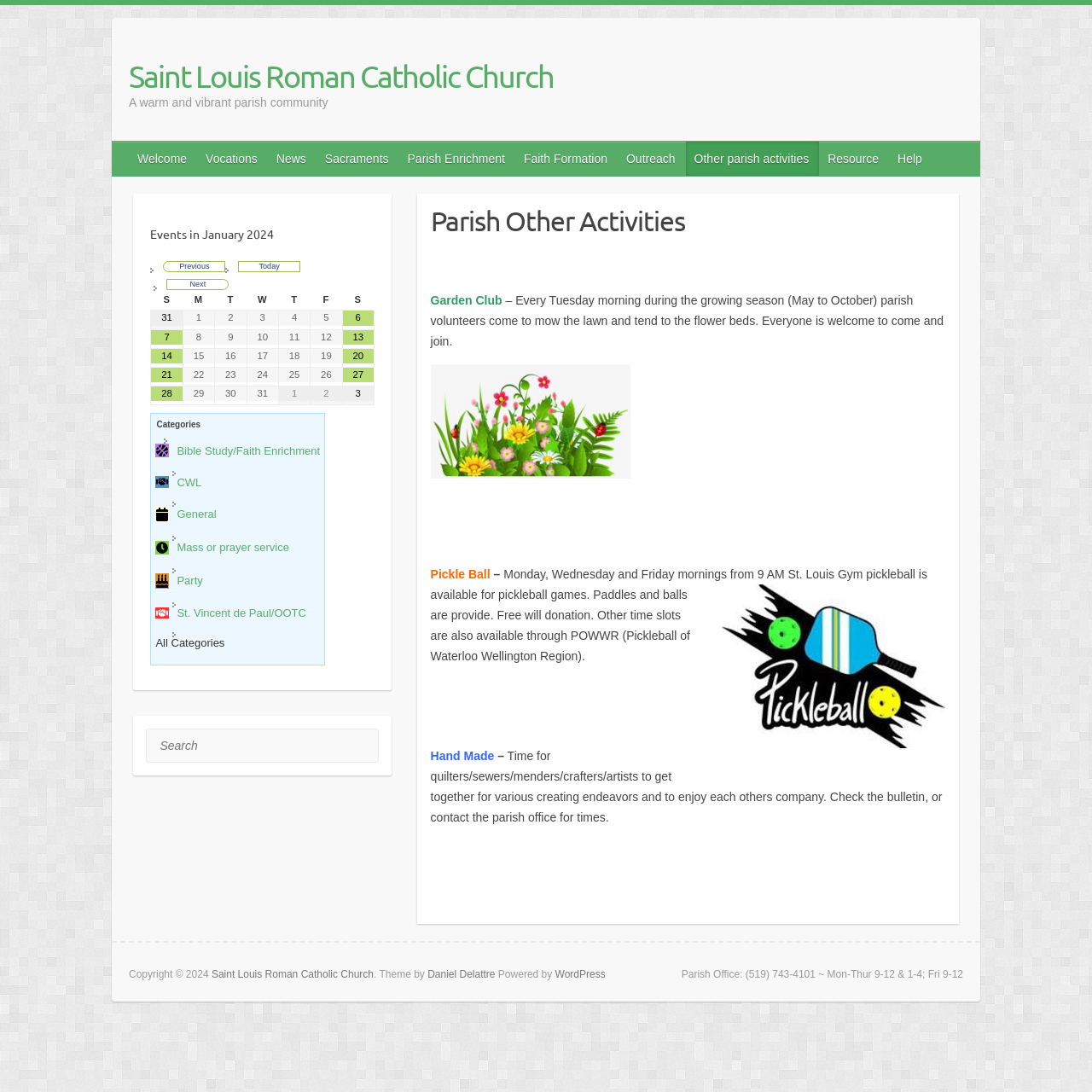Find the bounding box coordinates of the area that needs to be clicked in order to achieve the following instruction: "Click on the 'Next' link". The coordinates should be specified as four float numbers between 0 and 1, i.e., [left, top, right, bottom].

[0.153, 0.256, 0.21, 0.266]